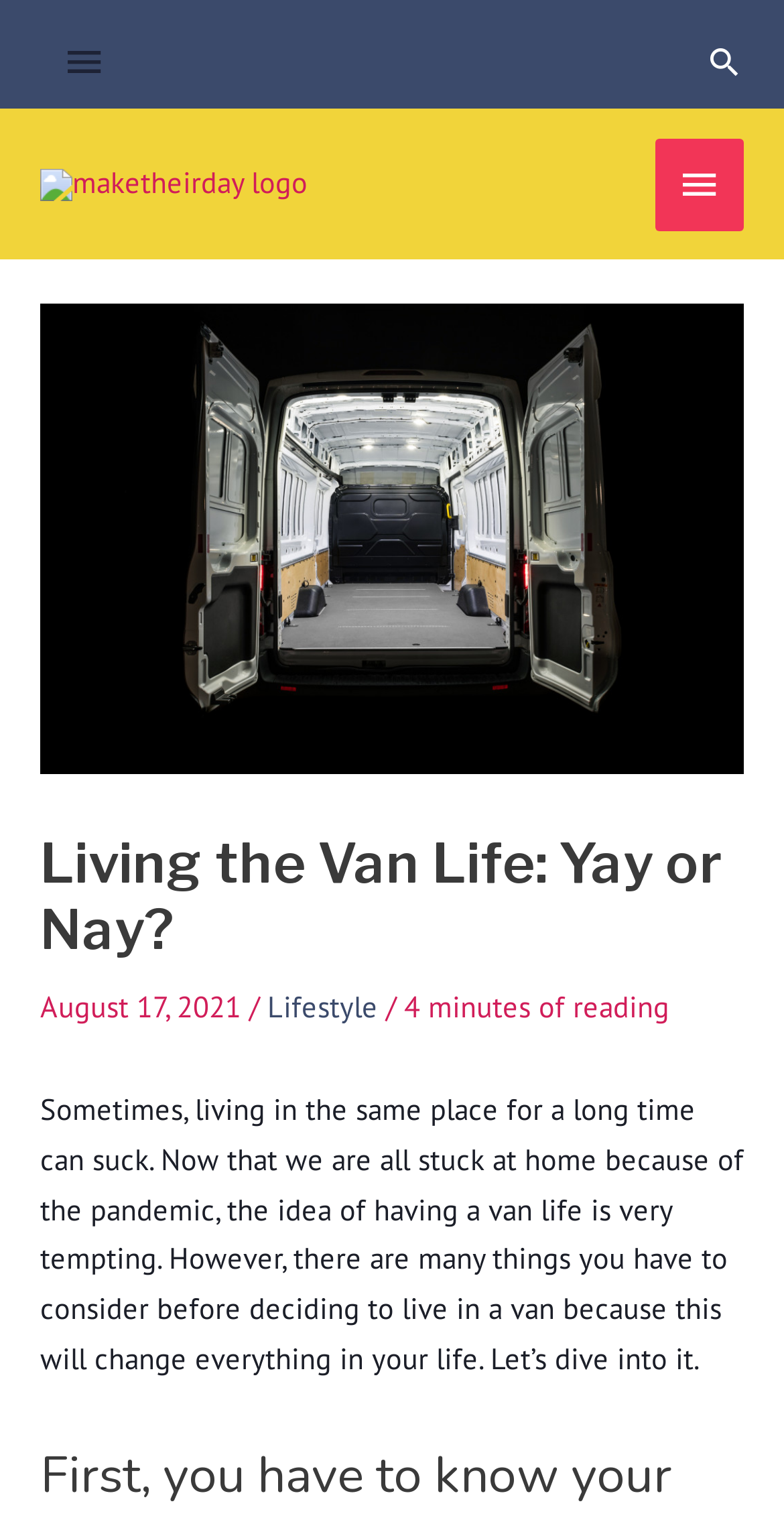Utilize the details in the image to thoroughly answer the following question: How long does it take to read the article?

I found the answer by looking at the text below the article title, which indicates the reading time as '4 minutes of reading'.